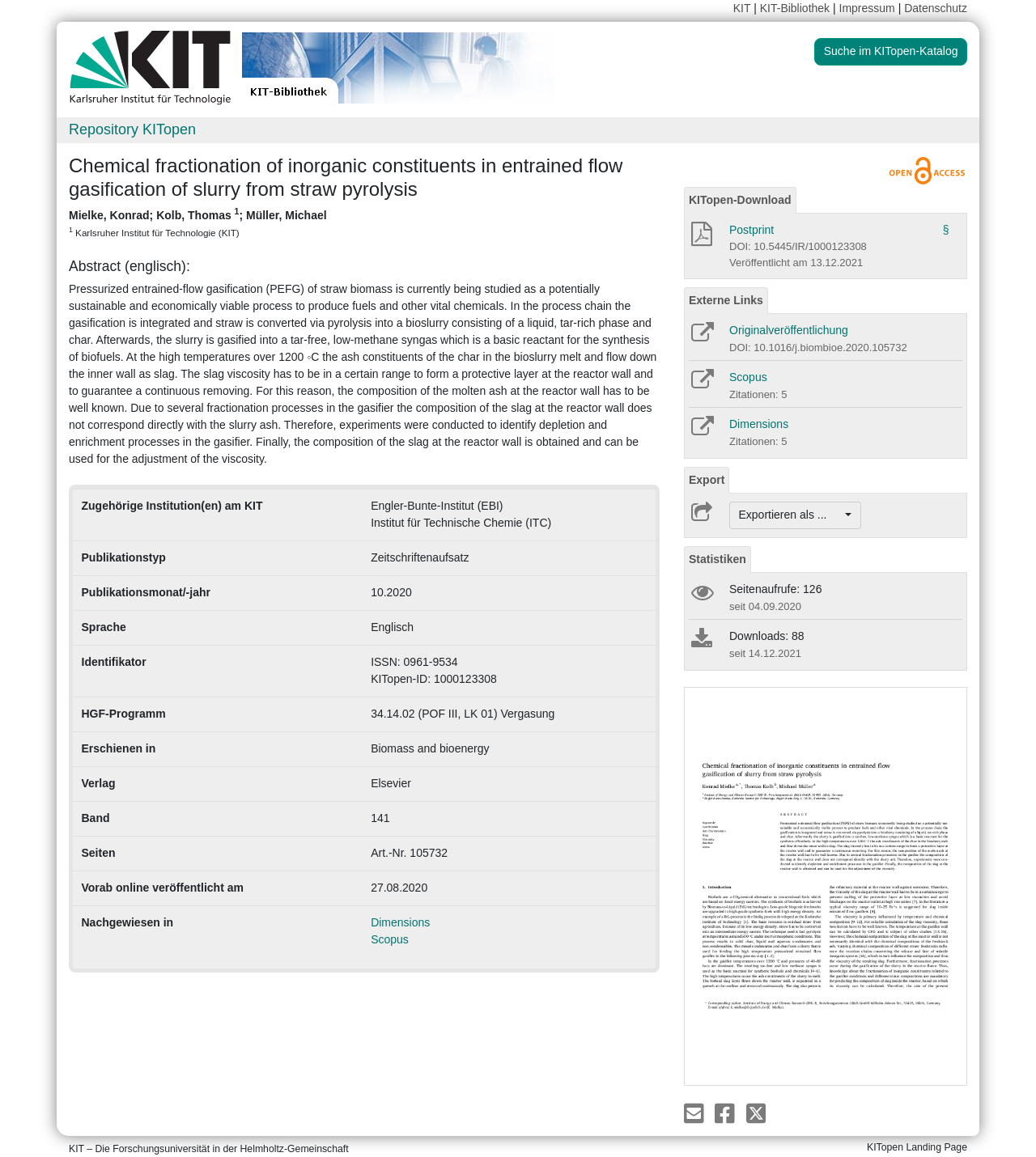Locate the UI element described by Externe Links and provide its bounding box coordinates. Use the format (top-left x, top-left y, bottom-right x, bottom-right y) with all values as floating point numbers between 0 and 1.

[0.66, 0.248, 0.741, 0.271]